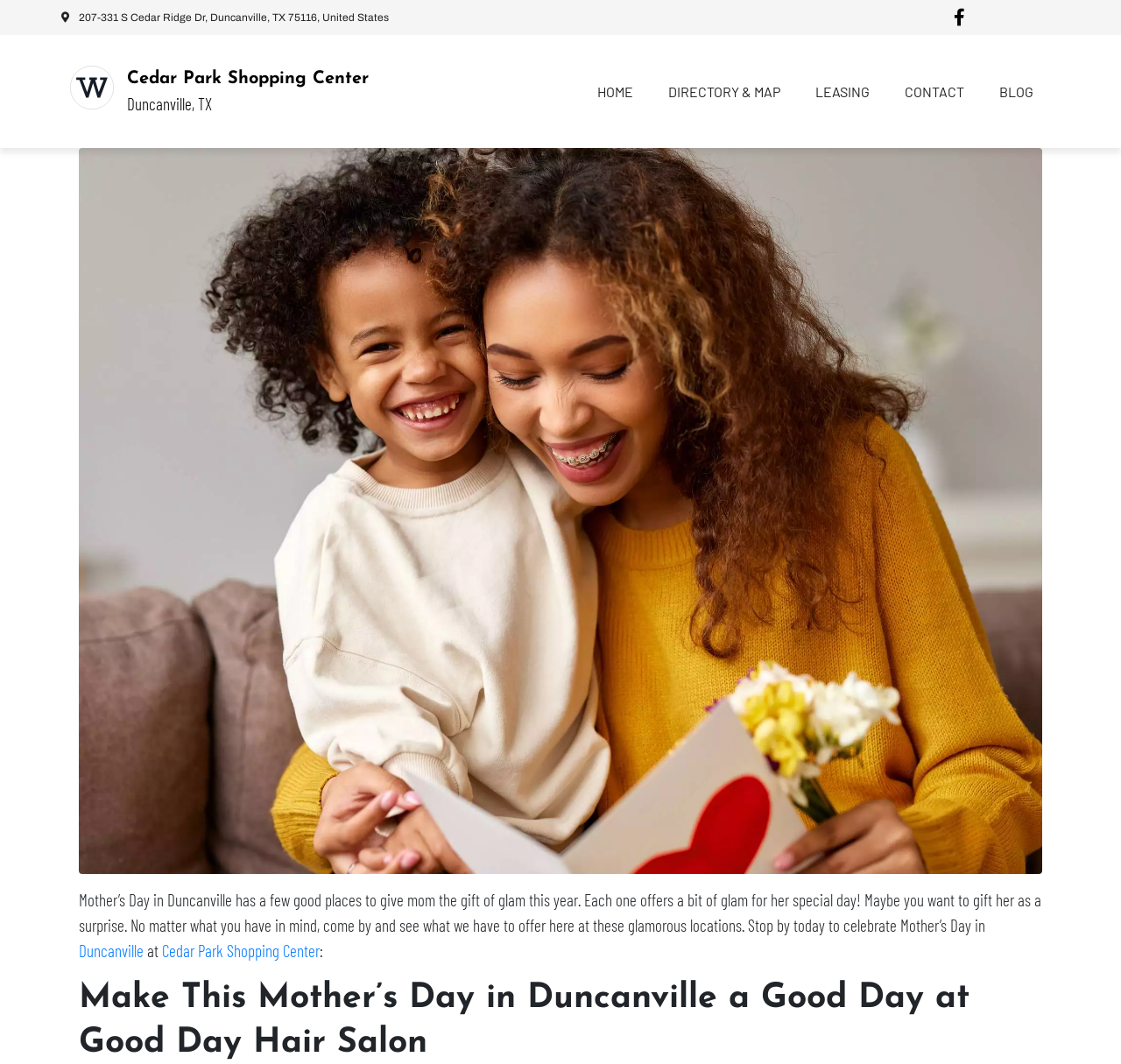Please identify the bounding box coordinates of the element I need to click to follow this instruction: "View Cedar Park Shopping Center".

[0.113, 0.066, 0.329, 0.082]